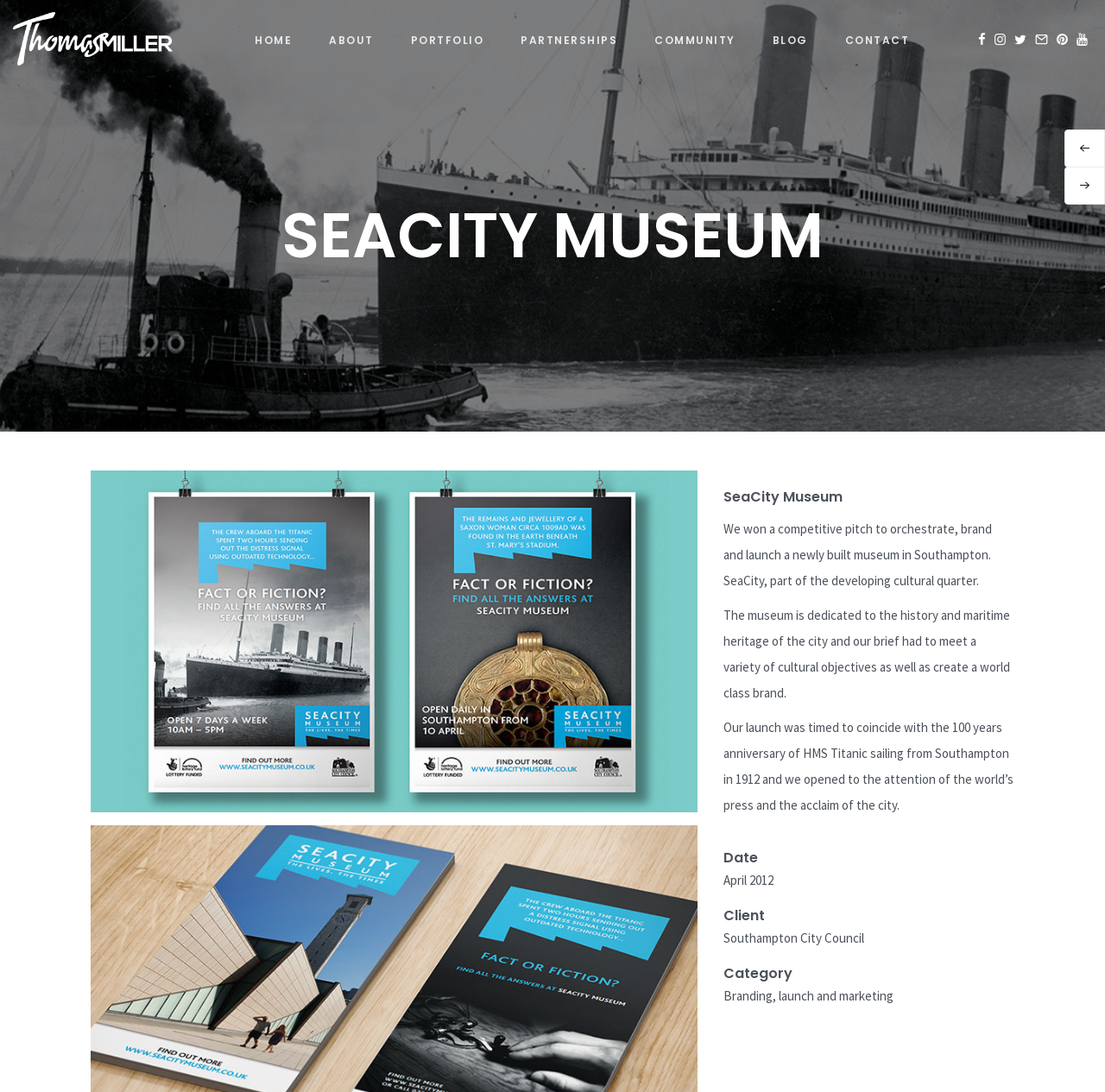What is the category of the project?
Please provide a single word or phrase based on the screenshot.

Branding, launch and marketing